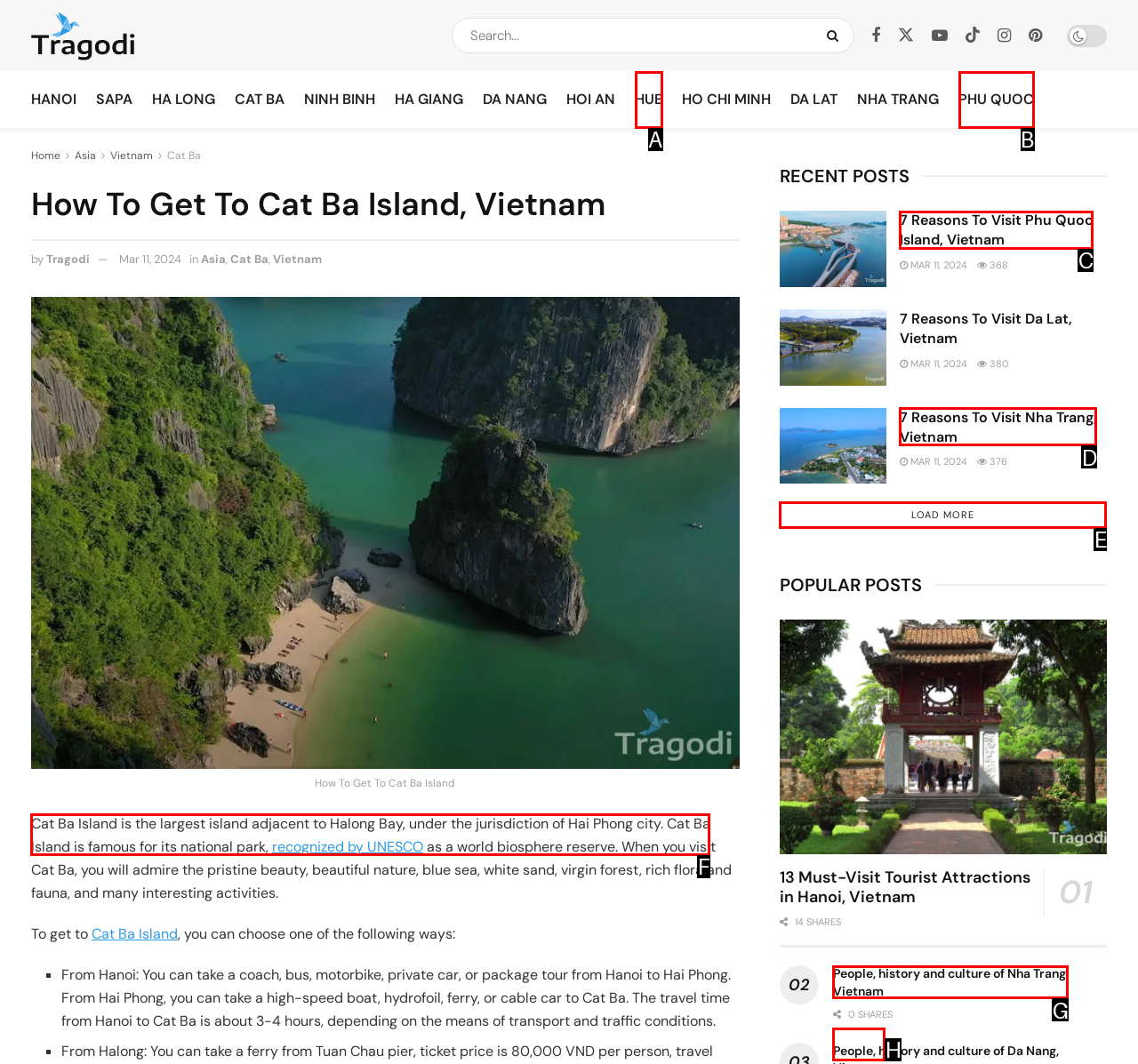Tell me which one HTML element I should click to complete the following instruction: Read about Cat Ba Island
Answer with the option's letter from the given choices directly.

F